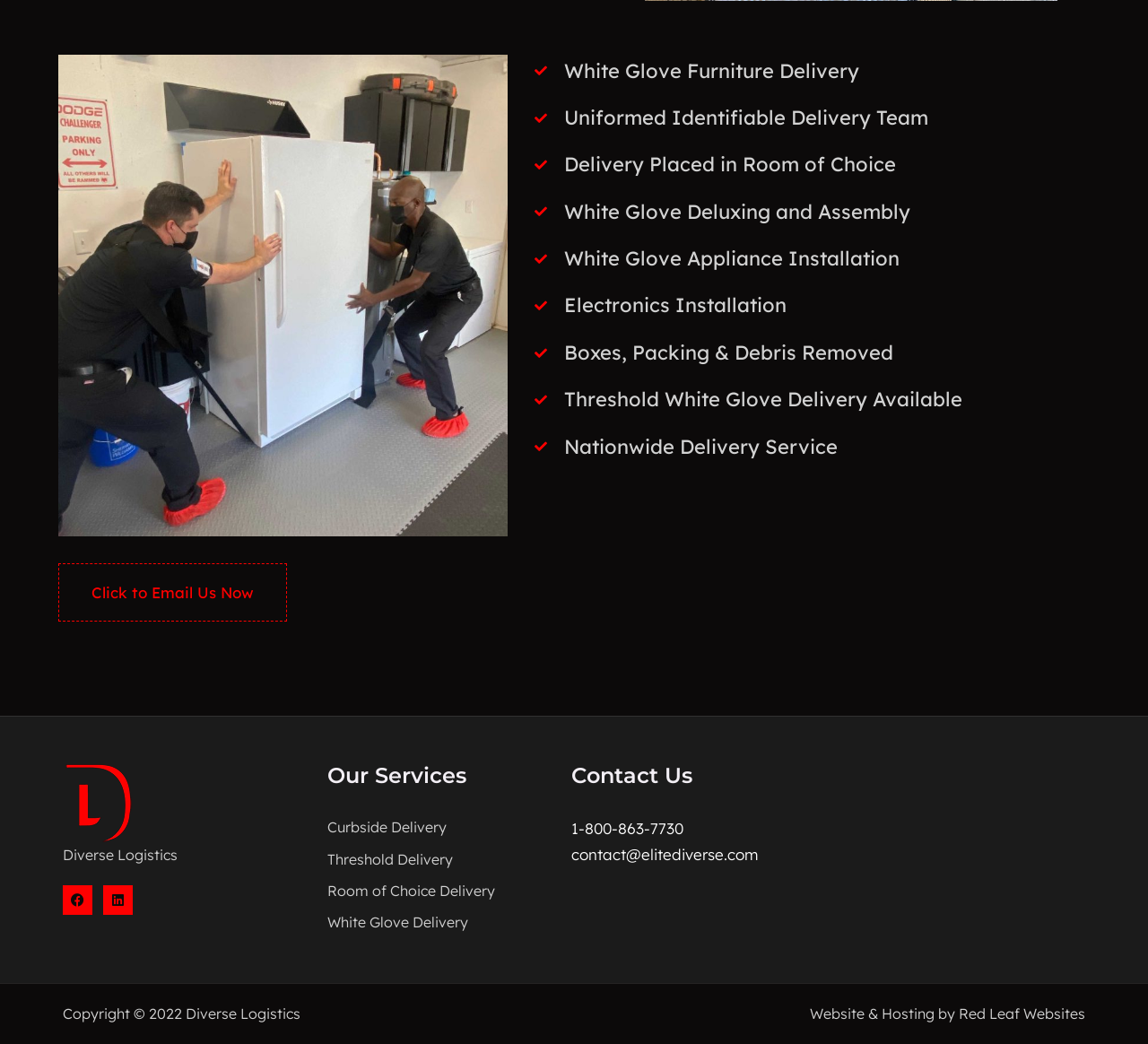Identify the coordinates of the bounding box for the element that must be clicked to accomplish the instruction: "Learn about White Glove Delivery".

[0.285, 0.868, 0.498, 0.899]